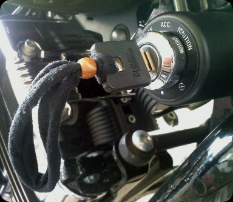Based on the image, please respond to the question with as much detail as possible:
What is the theme of the accompanying content?

The image is connected to promotional material for a specific motorcycle keychain, and the accompanying content discusses the importance of not losing keys at the rally, which aligns with the theme of ensuring motorcycle safety and security.